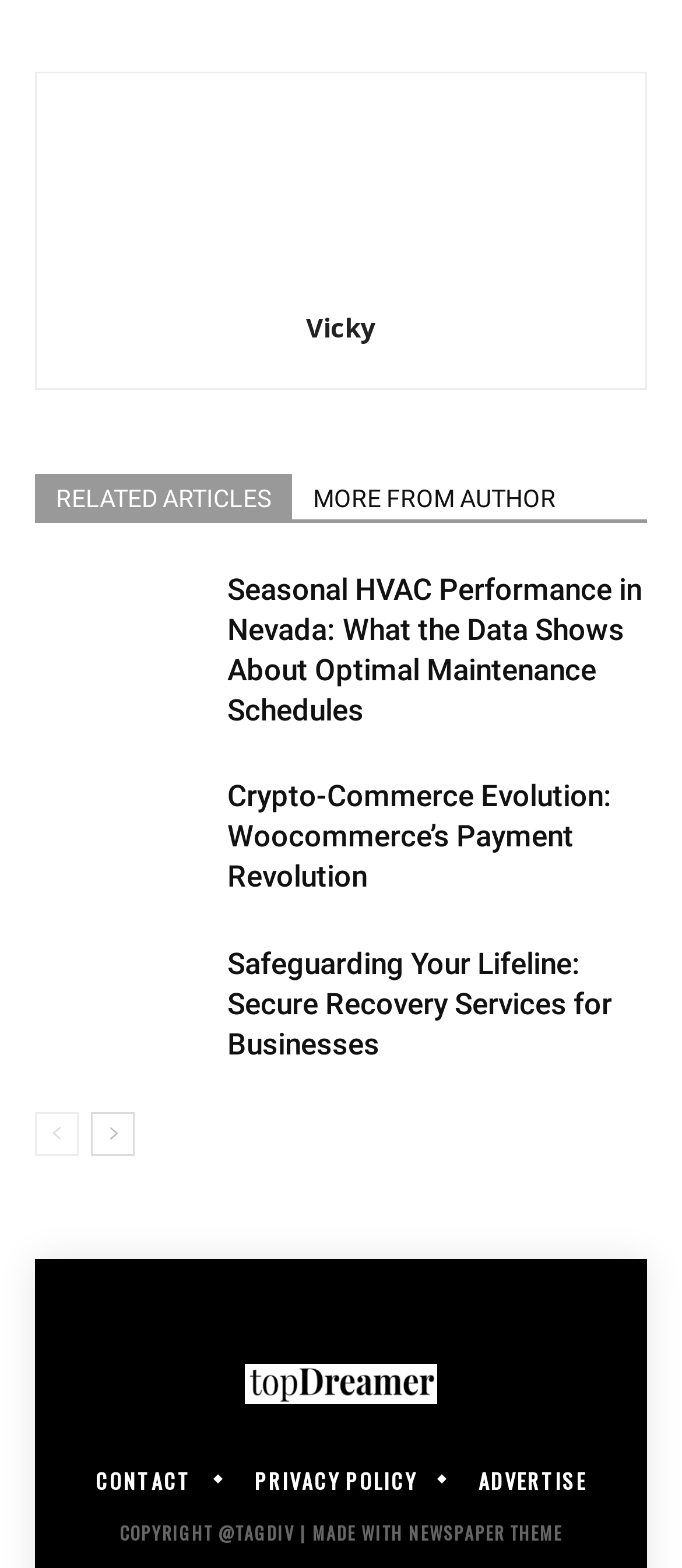How many navigation links are at the bottom of the page?
Utilize the information in the image to give a detailed answer to the question.

I counted the number of links at the bottom of the page, which are 'CONTACT', 'PRIVACY POLICY', and 'ADVERTISE'. There are three navigation links in total.